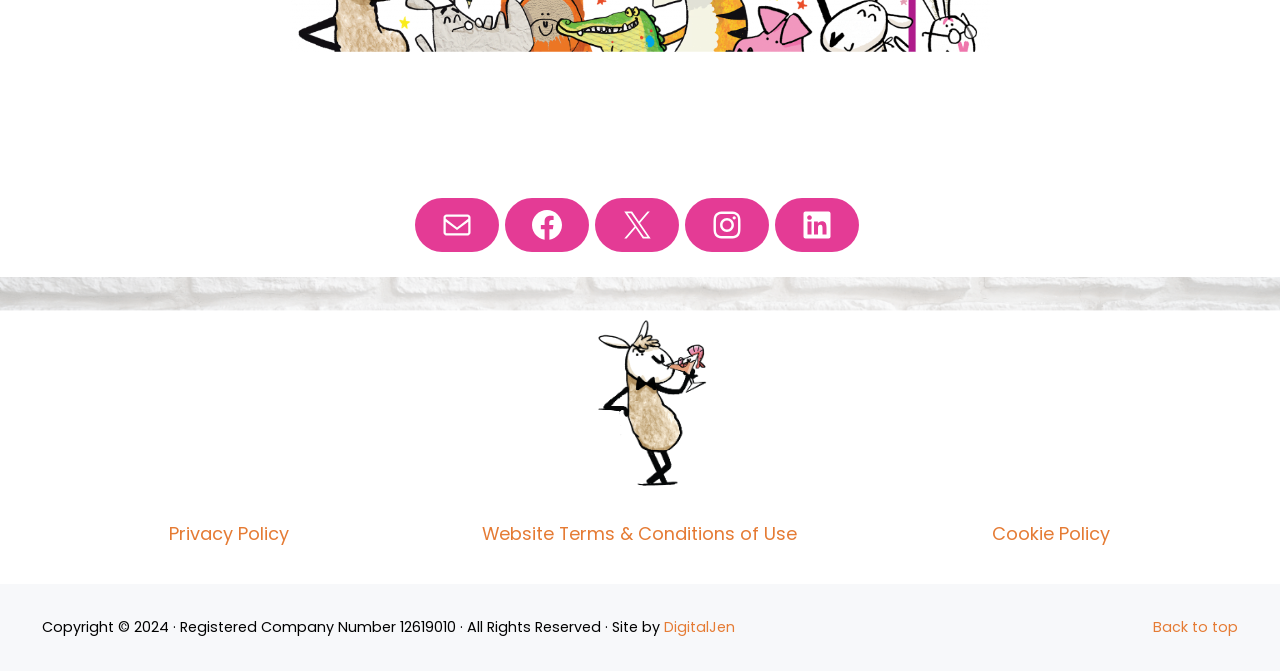What is the copyright information?
Can you offer a detailed and complete answer to this question?

The copyright information at the bottom of the webpage indicates that the website is copyrighted in 2024, and it also provides the registered company number 12619010, which suggests that the website is owned by a registered company.